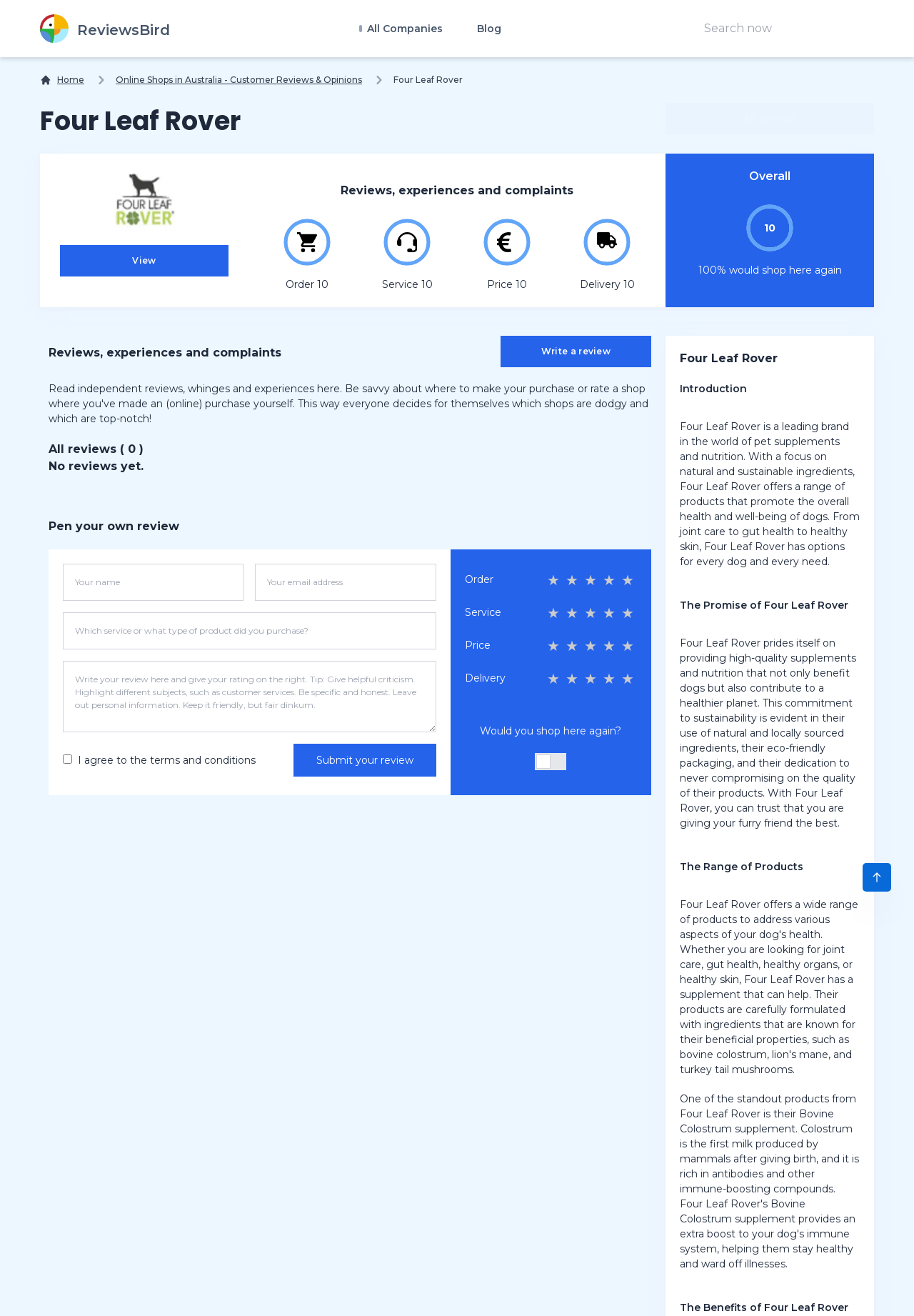Determine the bounding box coordinates of the clickable region to carry out the instruction: "Scroll to Top".

[0.944, 0.656, 0.975, 0.678]